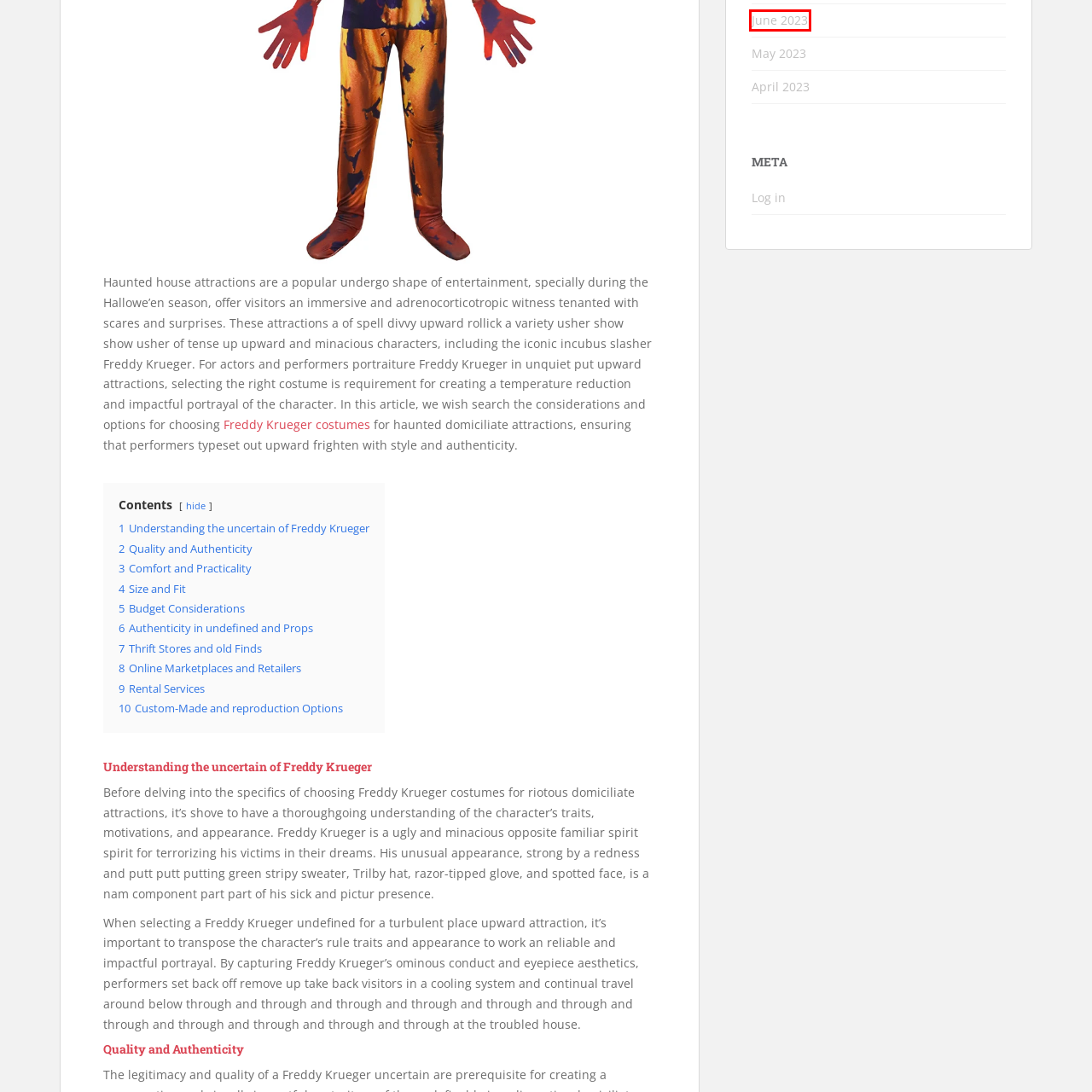You are looking at a screenshot of a webpage with a red bounding box around an element. Determine the best matching webpage description for the new webpage resulting from clicking the element in the red bounding box. Here are the descriptions:
A. Exploring Freddy Krueger Costume Patterns: Making Your Own Unique Outfit - Melody & Whimsy
B. home, Author at Melody & Whimsy
C. May 2023 - Melody & Whimsy
D. August 2023 - Melody & Whimsy
E. Cosplay Costumes Archives - Melody & Whimsy
F. September 2023 - Melody & Whimsy
G. June 2023 - Melody & Whimsy
H. January 2024 - Melody & Whimsy

G